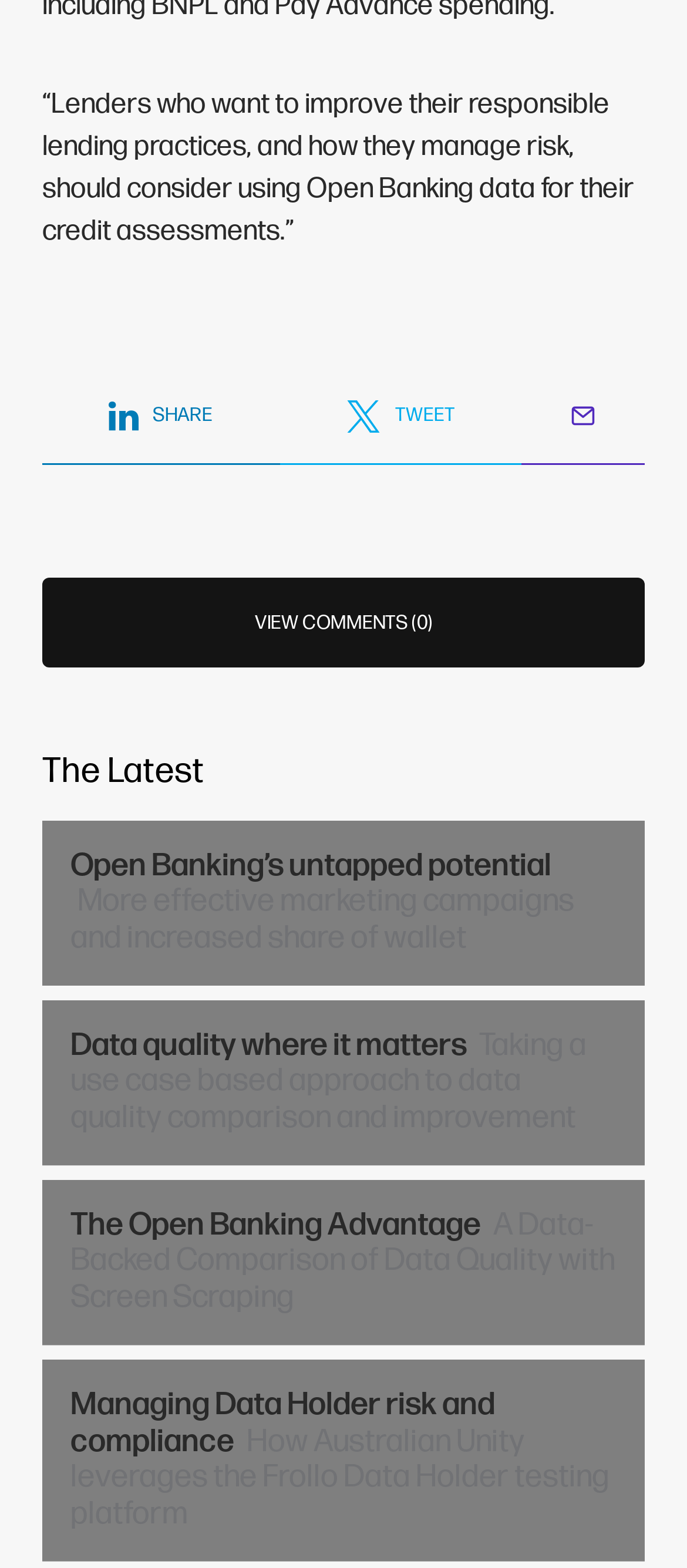Respond with a single word or short phrase to the following question: 
What is the topic of the article?

Open Banking